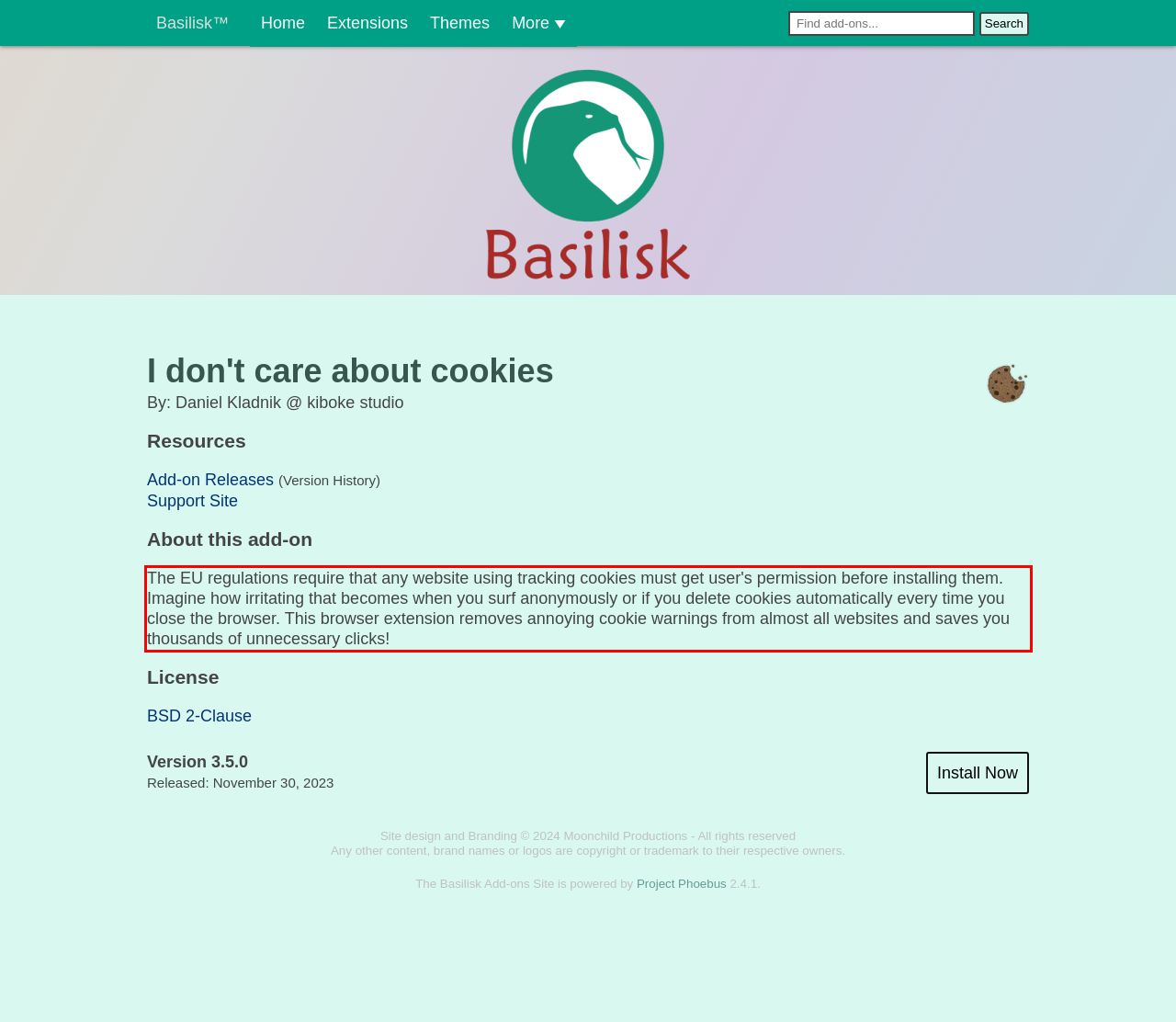Using the provided screenshot of a webpage, recognize the text inside the red rectangle bounding box by performing OCR.

The EU regulations require that any website using tracking cookies must get user's permission before installing them. Imagine how irritating that becomes when you surf anonymously or if you delete cookies automatically every time you close the browser. This browser extension removes annoying cookie warnings from almost all websites and saves you thousands of unnecessary clicks!